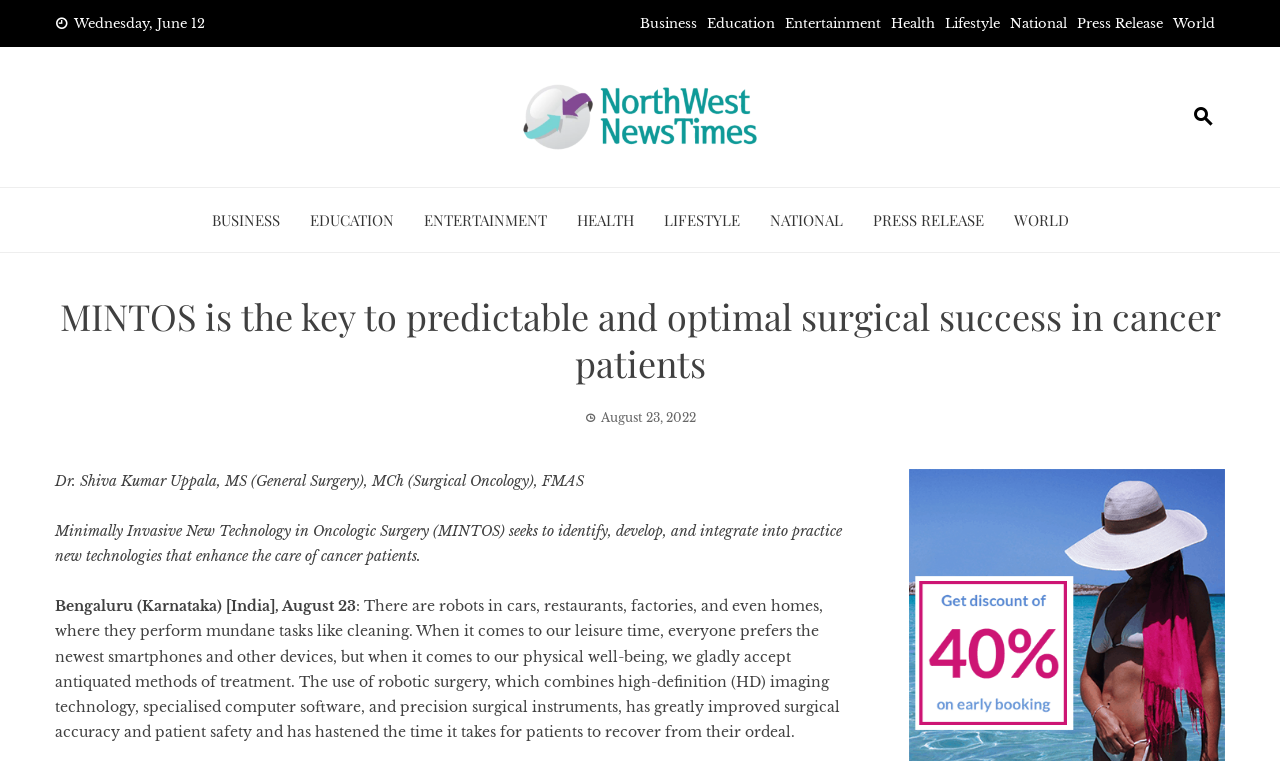Please find and give the text of the main heading on the webpage.

MINTOS is the key to predictable and optimal surgical success in cancer patients